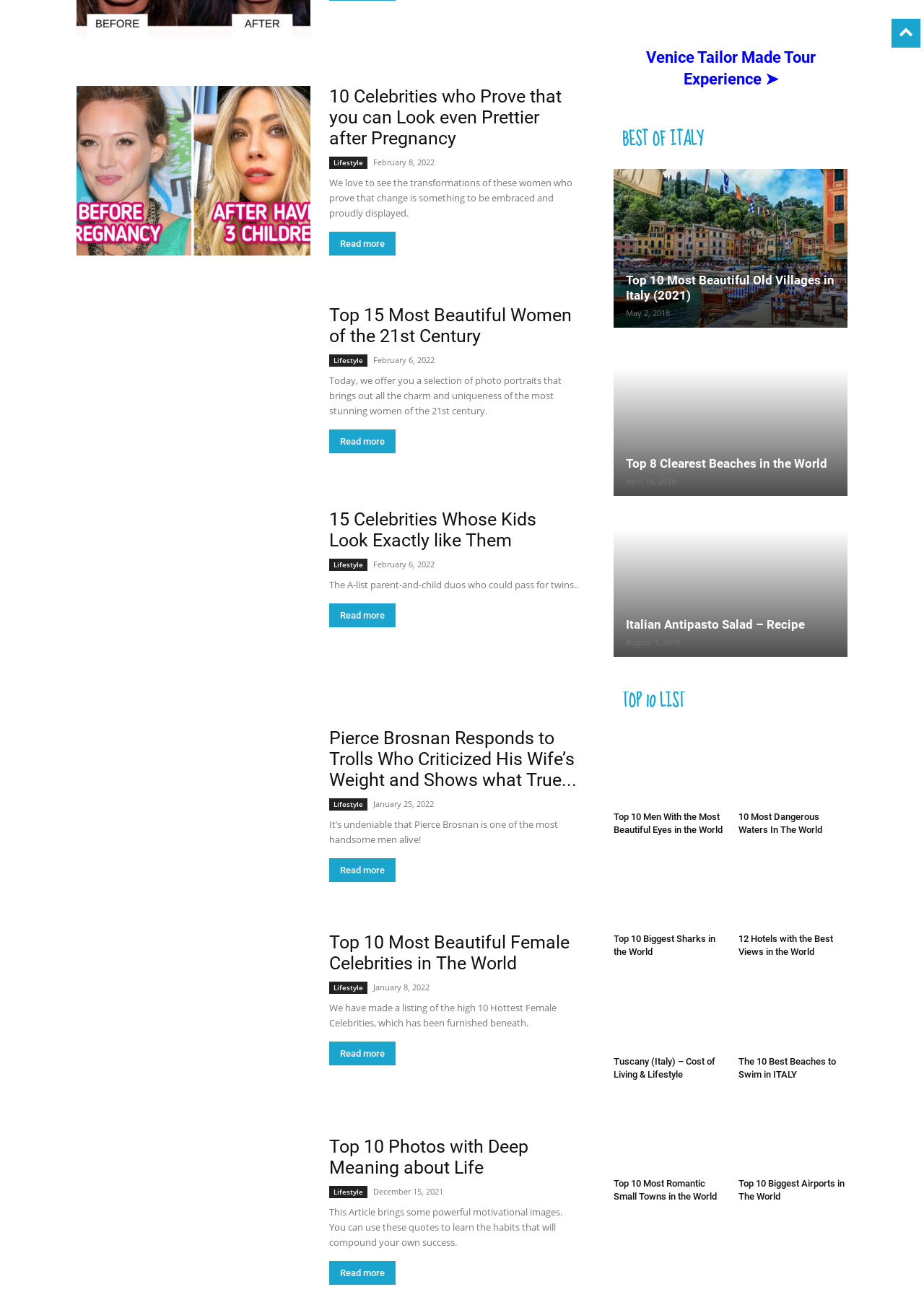Identify the bounding box coordinates of the region that should be clicked to execute the following instruction: "Explore the Venice Tailor Made Tour Experience".

[0.699, 0.037, 0.882, 0.068]